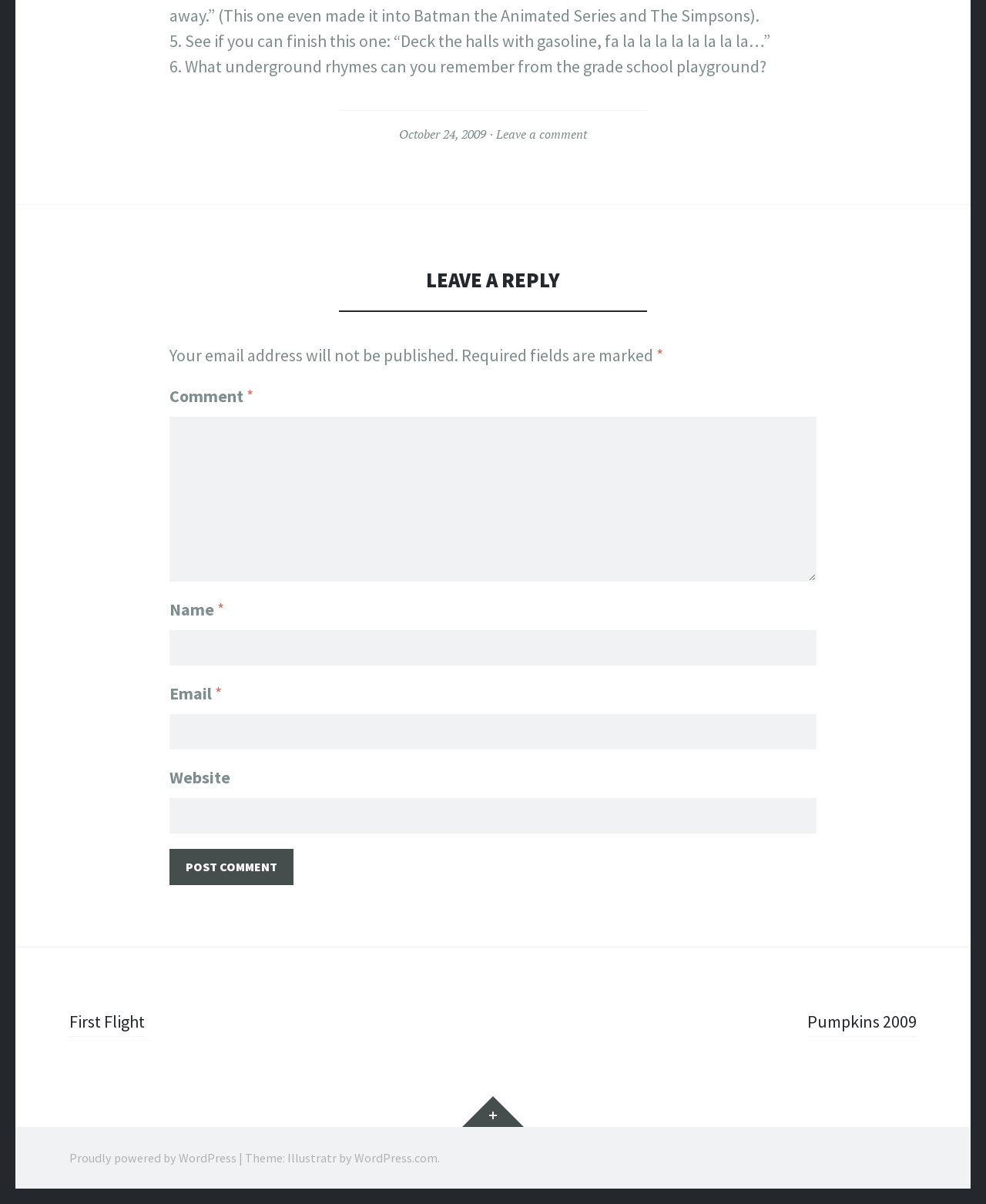Can you find the bounding box coordinates of the area I should click to execute the following instruction: "Read more news on TDPel Media"?

None